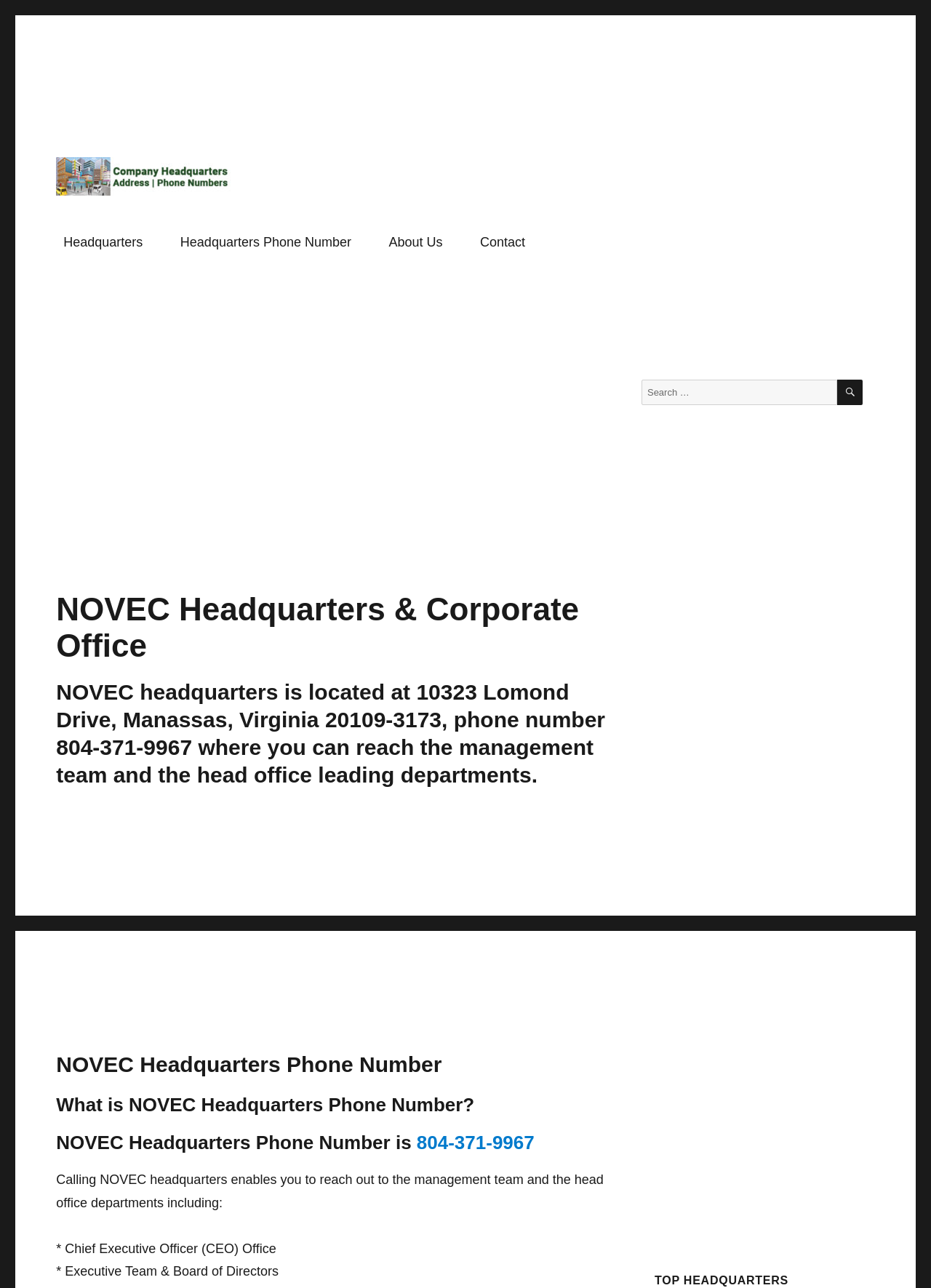Can you find the bounding box coordinates for the UI element given this description: "About Us"? Provide the coordinates as four float numbers between 0 and 1: [left, top, right, bottom].

[0.405, 0.175, 0.488, 0.202]